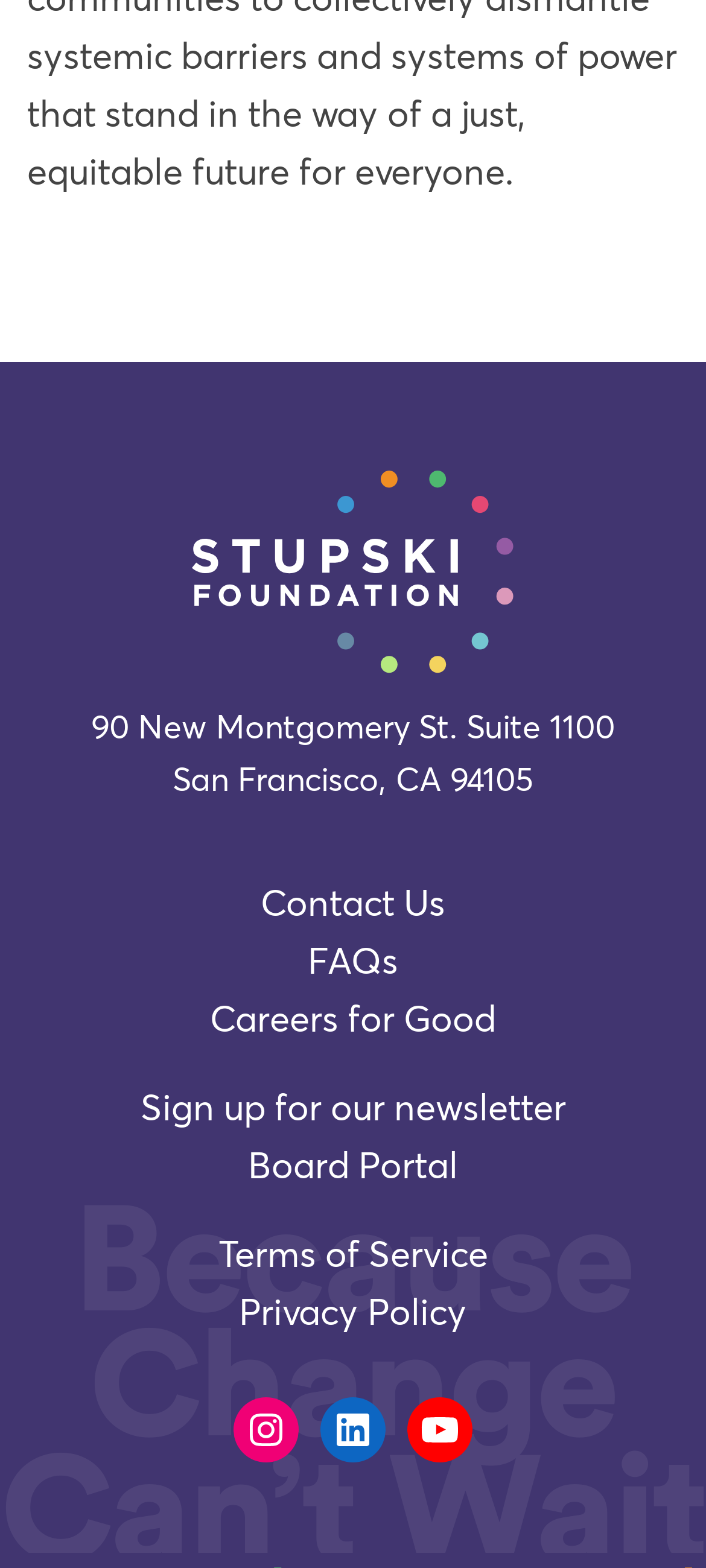Can you find the bounding box coordinates for the element that needs to be clicked to execute this instruction: "Explore Careers for Good"? The coordinates should be given as four float numbers between 0 and 1, i.e., [left, top, right, bottom].

[0.297, 0.639, 0.703, 0.662]